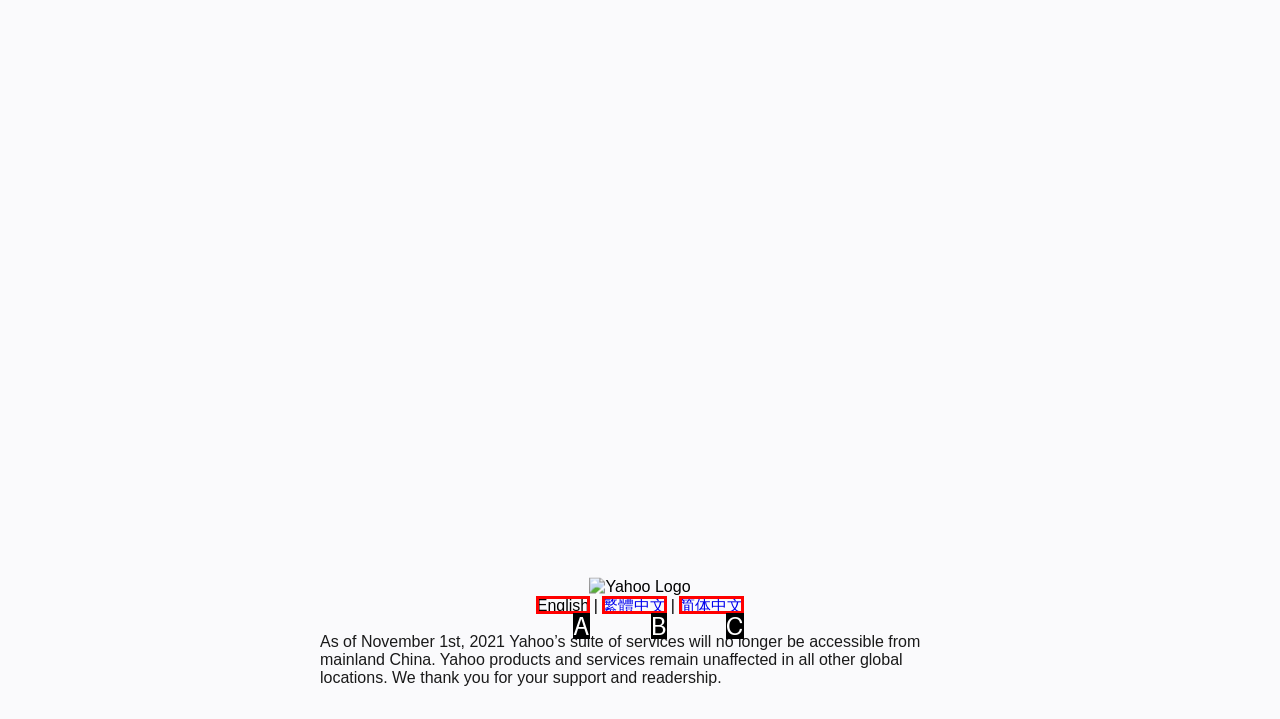Given the description: English
Identify the letter of the matching UI element from the options.

A